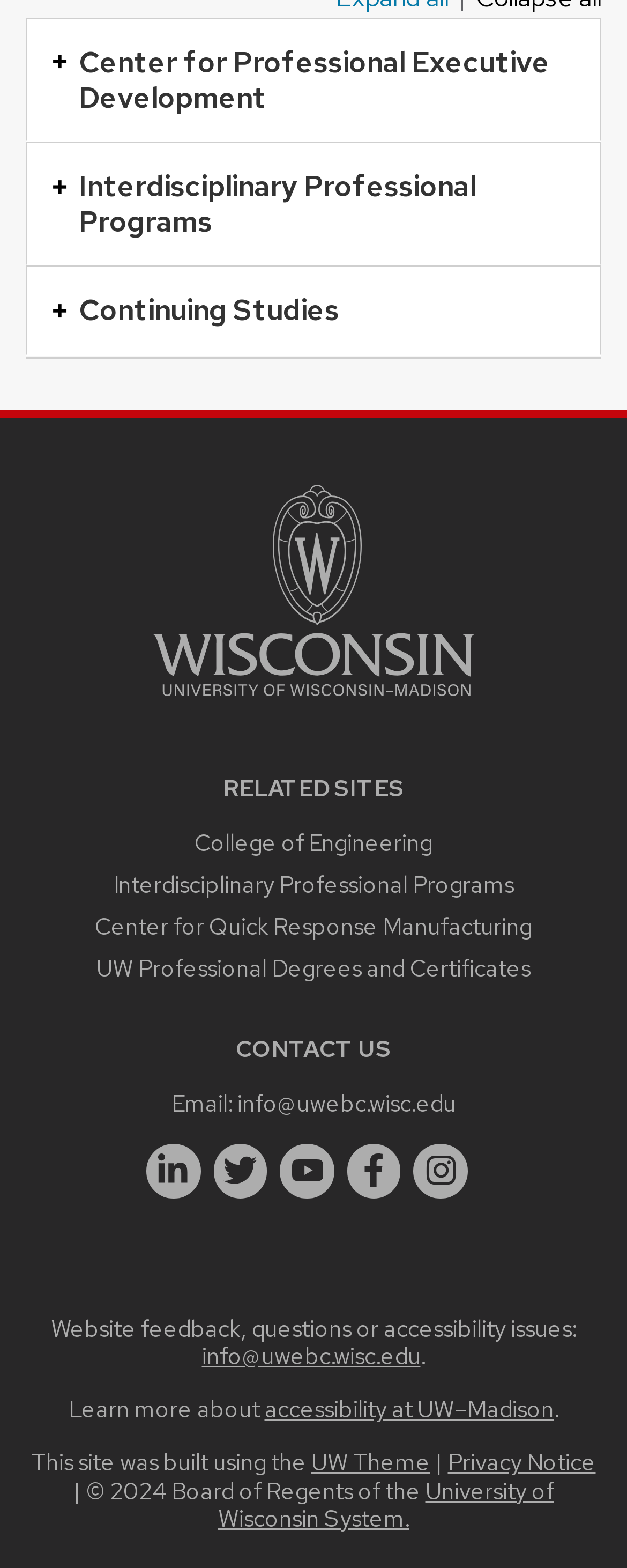Please specify the bounding box coordinates of the region to click in order to perform the following instruction: "Learn more about accessibility at UW–Madison".

[0.422, 0.889, 0.883, 0.908]